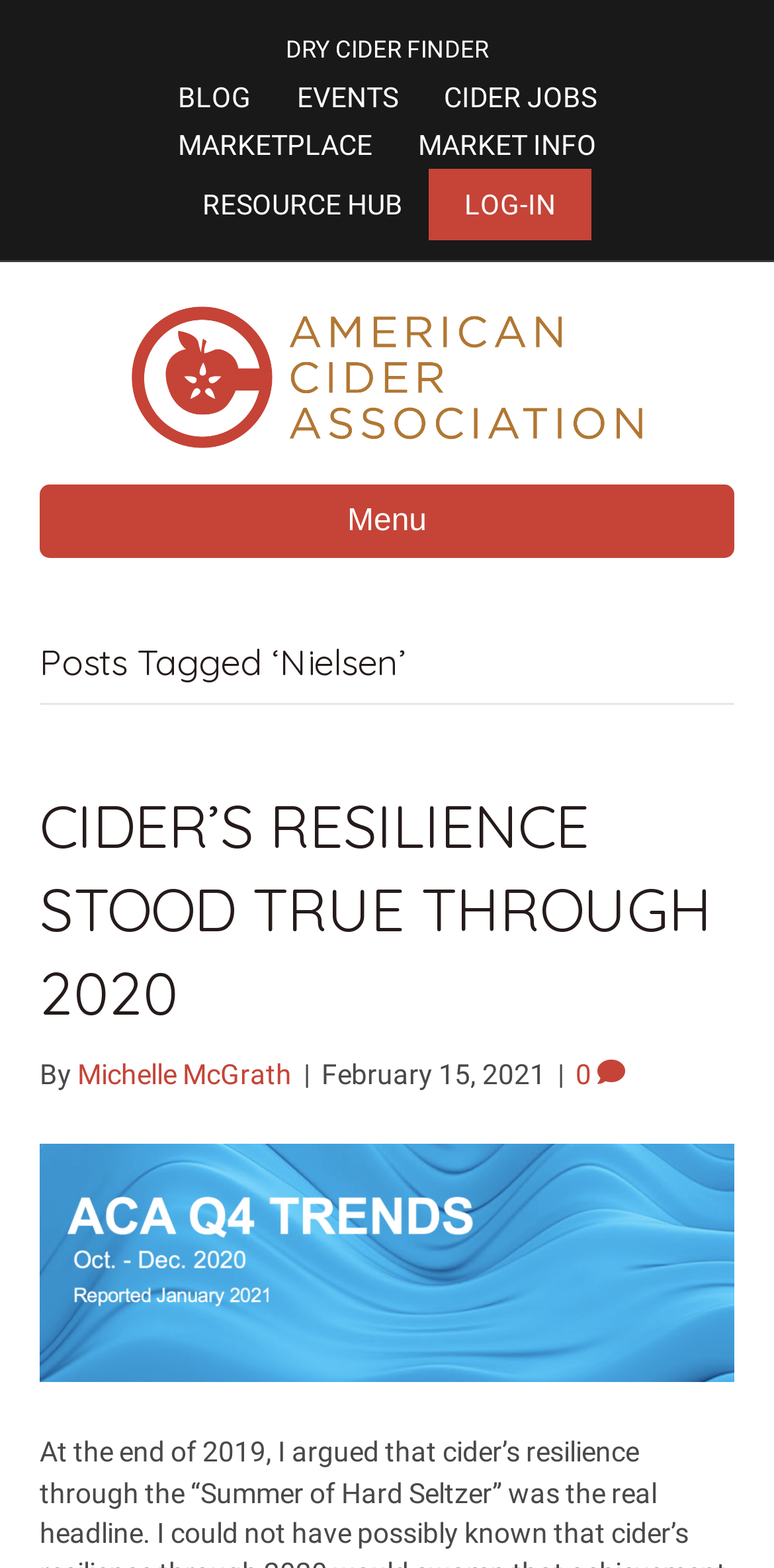How many links are there in the 'Top Bar Menu'?
Using the information presented in the image, please offer a detailed response to the question.

There are 7 links in the 'Top Bar Menu', which are 'BLOG', 'EVENTS', 'CIDER JOBS', 'MARKETPLACE', 'MARKET INFO', 'RESOURCE HUB', and 'LOG-IN'.